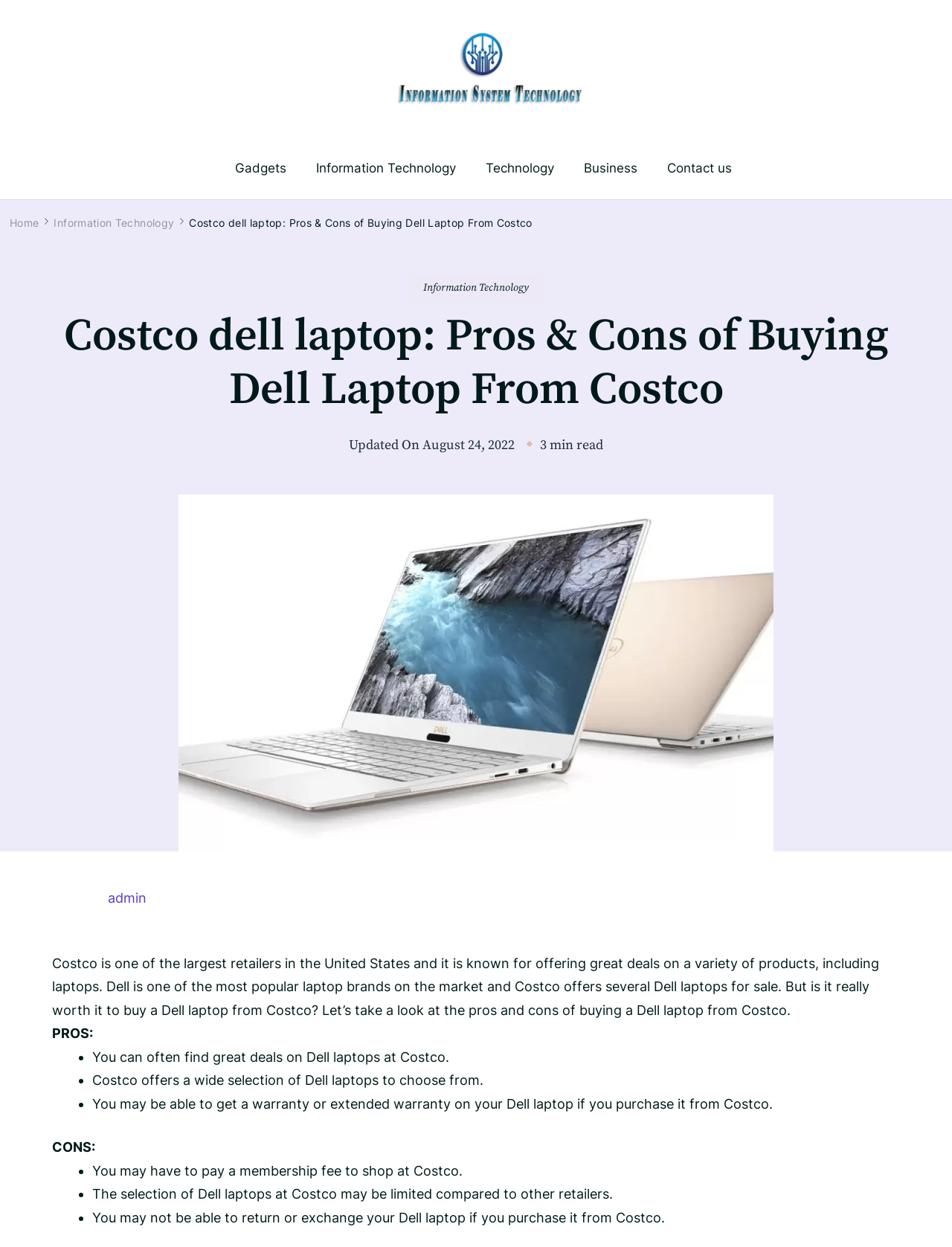Provide the text content of the webpage's main heading.

Costco dell laptop: Pros & Cons of Buying Dell Laptop From Costco